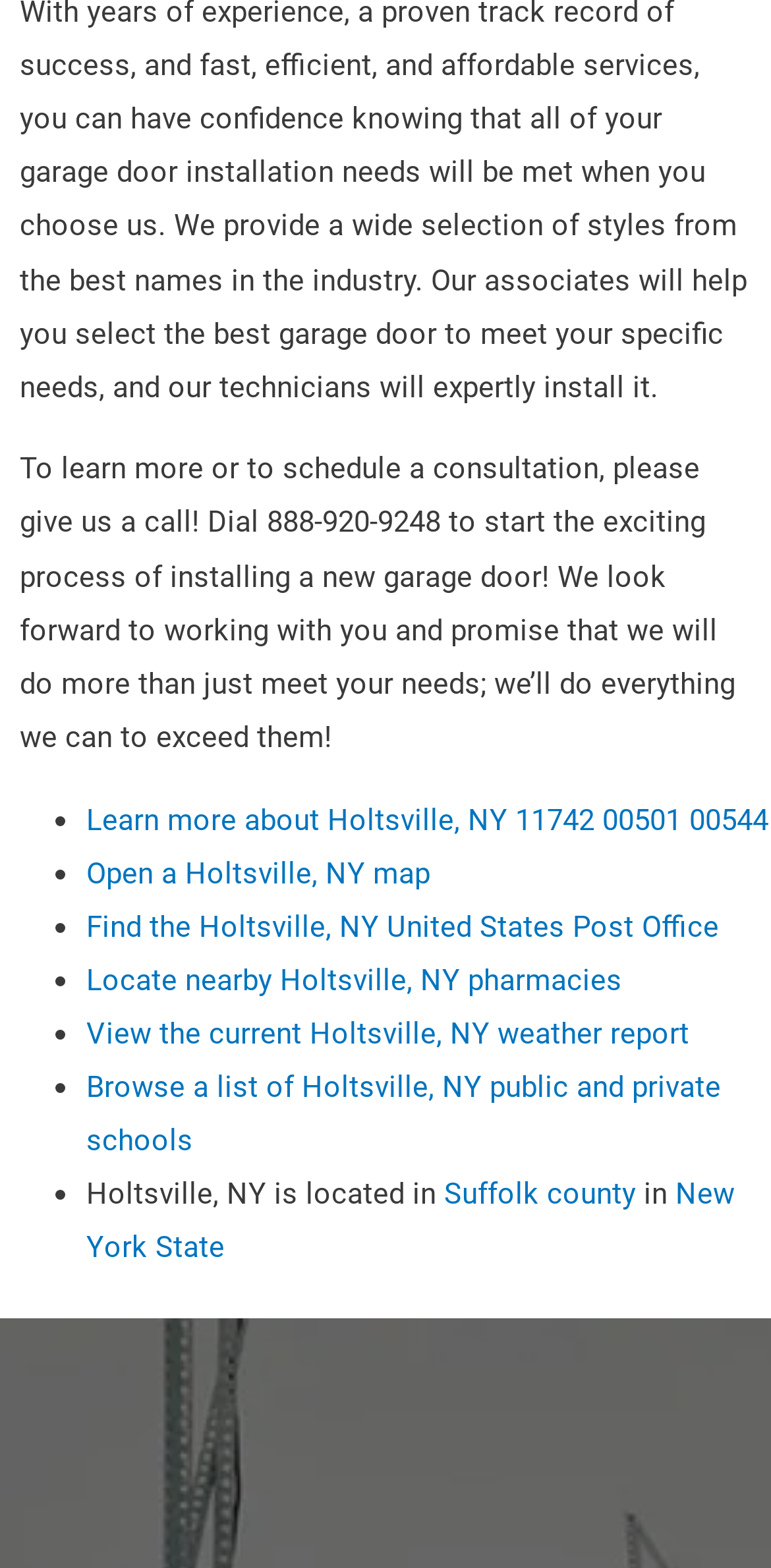Answer the question briefly using a single word or phrase: 
What is the purpose of the phone number provided?

To schedule a consultation